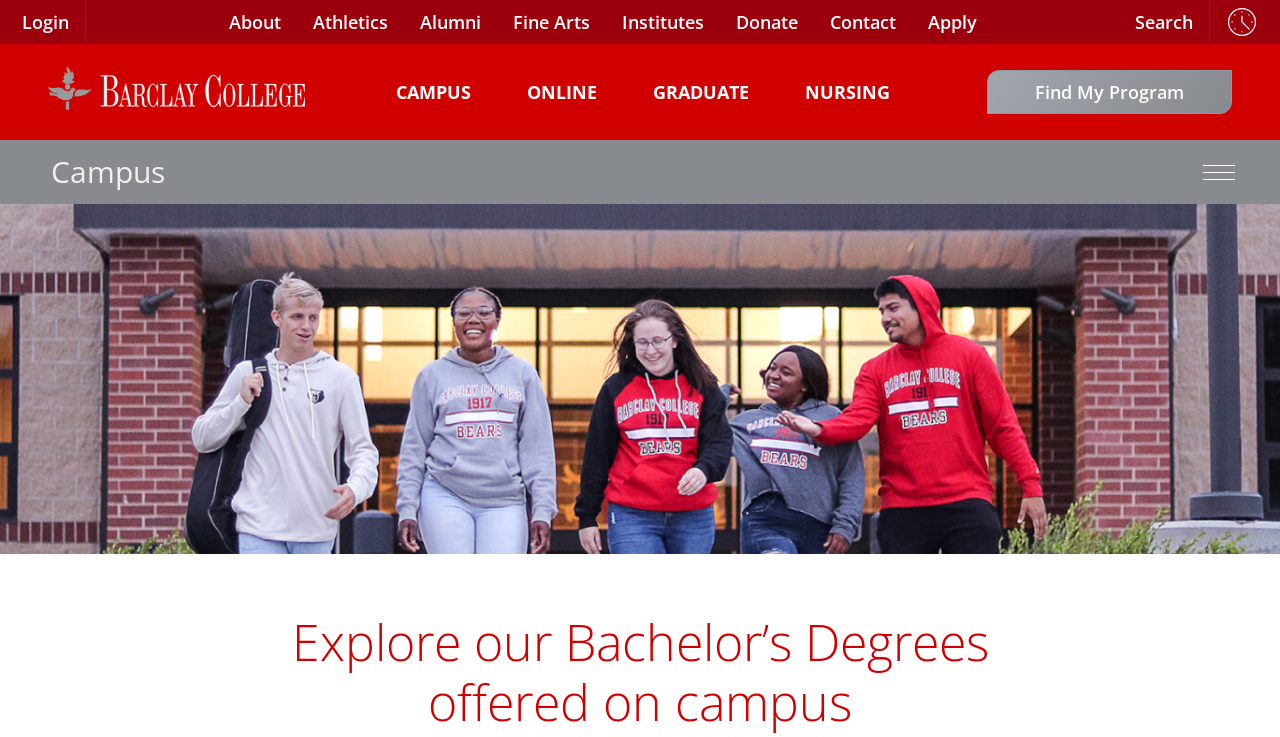Answer the question with a single word or phrase: 
What is the first link on the top navigation bar?

Login